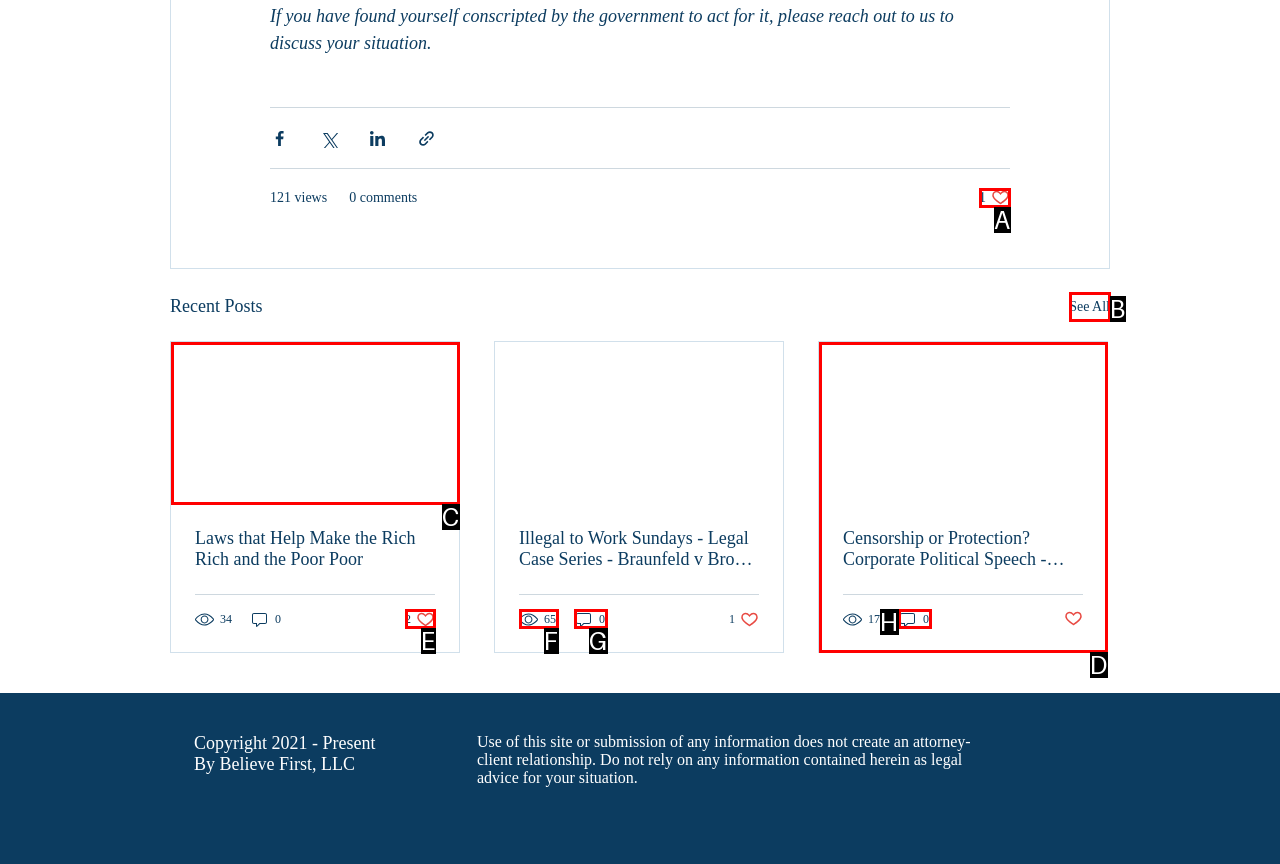Select the HTML element that fits the following description: Business Loan Repayment Schedule
Provide the letter of the matching option.

None